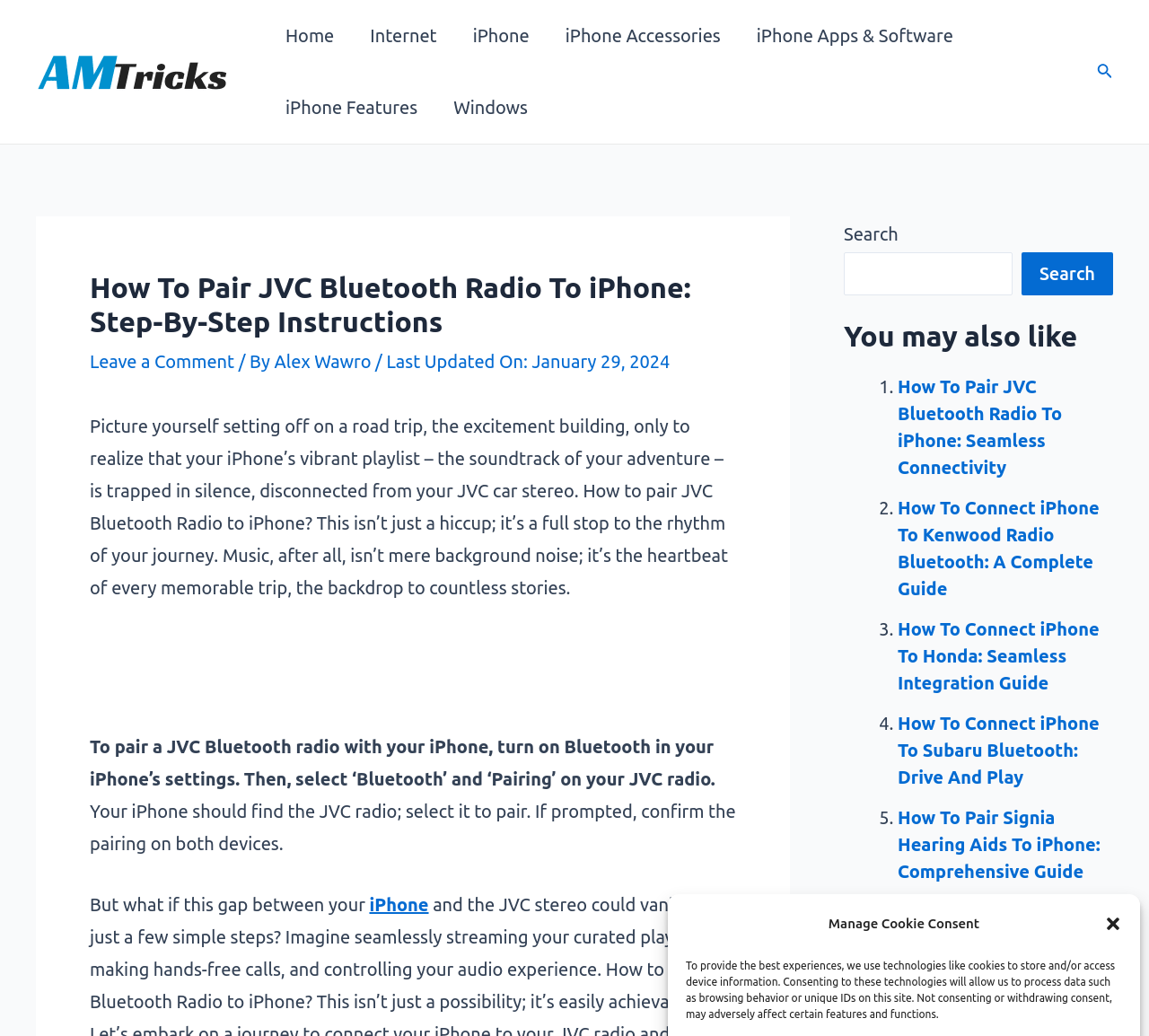Determine the bounding box coordinates of the clickable region to execute the instruction: "Click the 'PAY HERE' link". The coordinates should be four float numbers between 0 and 1, denoted as [left, top, right, bottom].

None